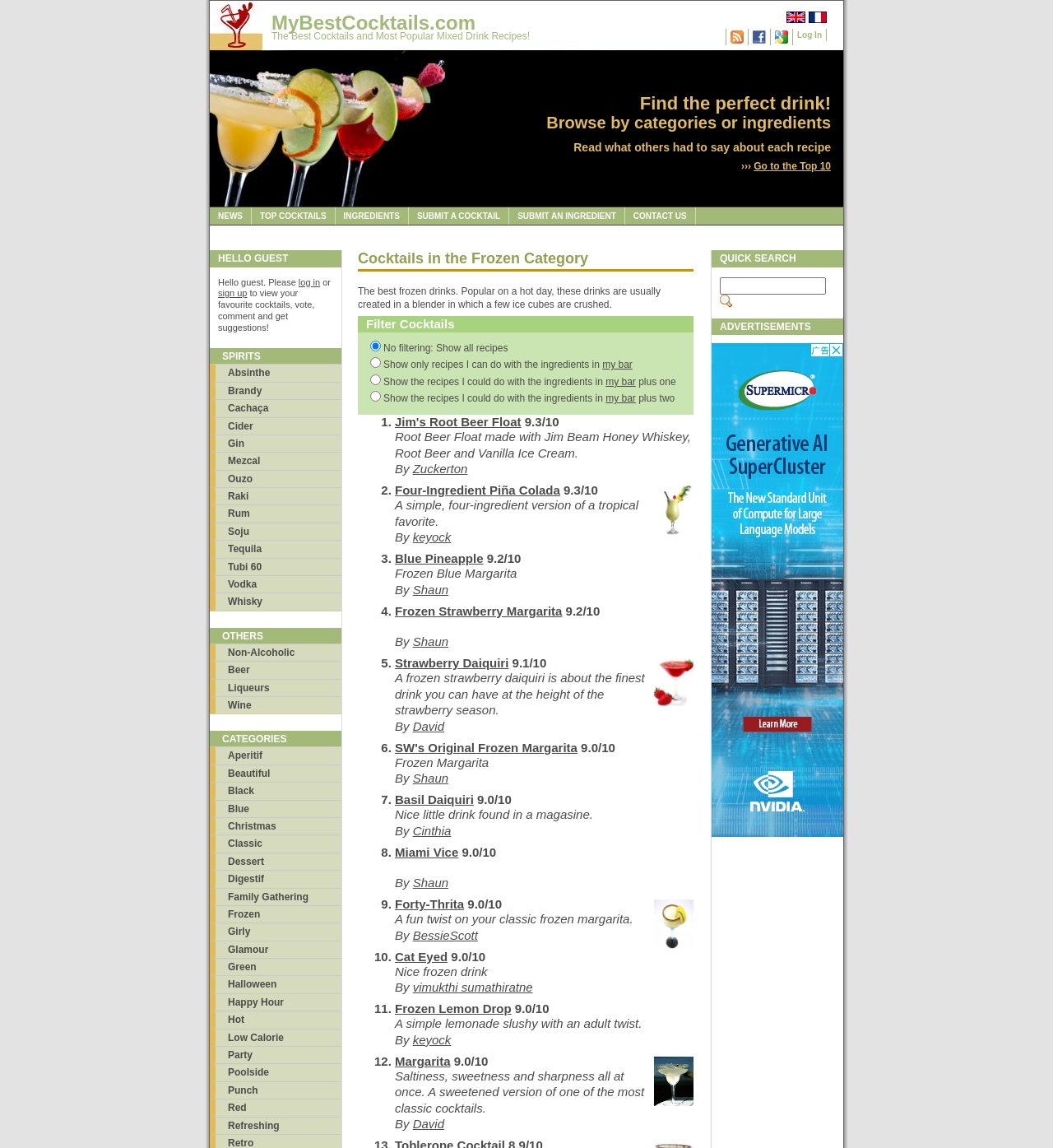Generate an in-depth caption that captures all aspects of the webpage.

This webpage is about cocktails and mixed drinks, specifically focusing on frozen drinks. At the top, there are links to switch between languages, including English and Français, accompanied by small flag icons. Next to these links, there are options to log in with Facebook or Google, or to log in directly. 

Below these options, there is a header image spanning across the page. Underneath the header image, there are several links to navigate to different sections of the website, including NEWS, TOP COCKTAILS, INGREDIENTS, and CONTACT US.

On the left side of the page, there is a section for user login and registration, with a greeting message "HELLO GUEST" and options to log in or sign up. Below this section, there are links to various spirits, such as Absinthe, Brandy, and Gin, as well as other categories like Non-Alcoholic and Wine.

On the right side of the page, there is a section highlighting the best frozen drinks, with a brief description of what they are and how they are made. Below this section, there are links to different categories of cocktails, such as Aperitif, Beautiful, and Christmas, as well as options to filter cocktails.

At the bottom of the page, there is a radio button to filter cocktails, with an option to show all recipes. Overall, the webpage is well-organized, with clear sections and categories for users to navigate and find their desired cocktail recipes.